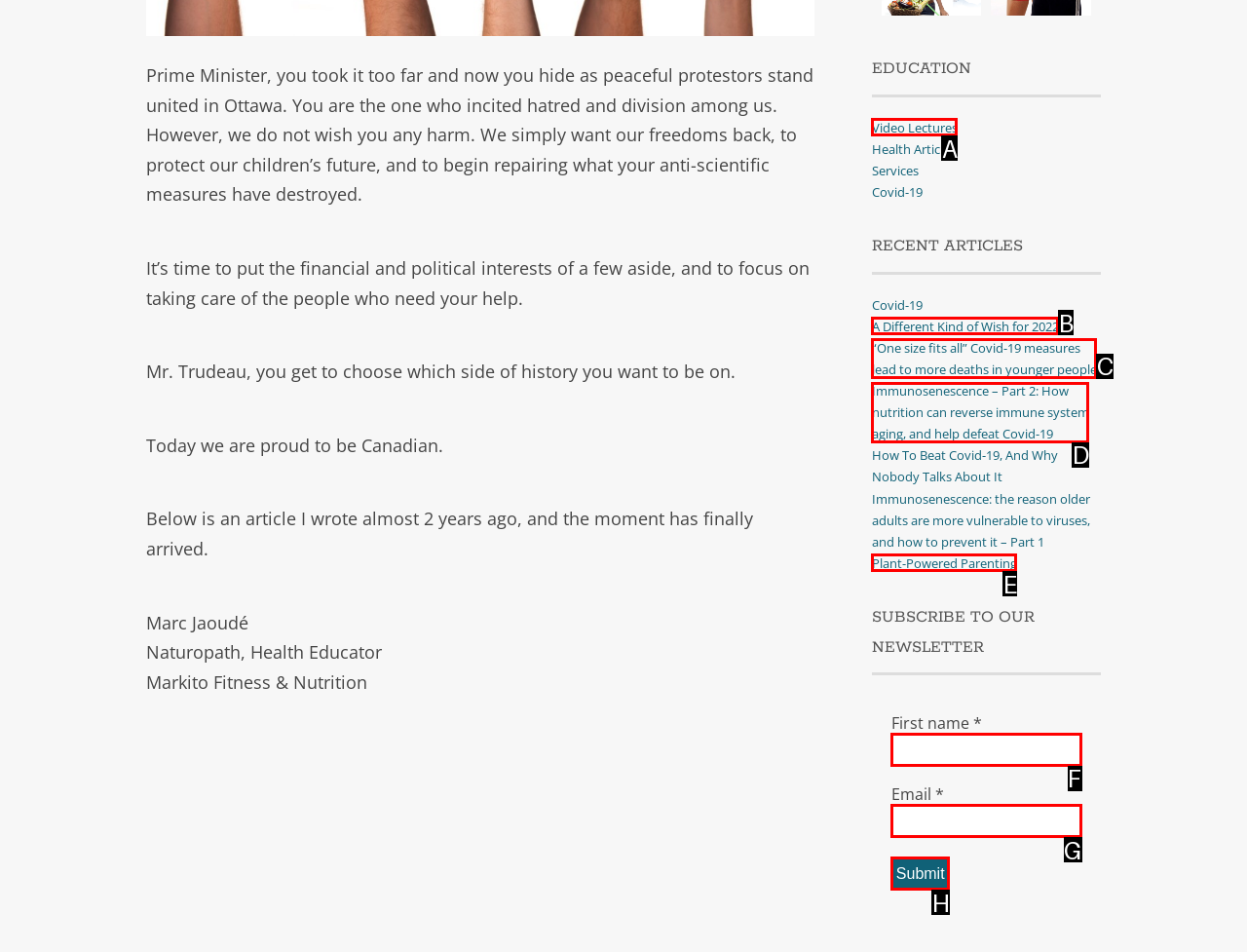Determine which HTML element matches the given description: parent_node: Email * name="data[form_field_MTMyZWIxNmY5OTNiX2VtYWls]" title="Email". Provide the corresponding option's letter directly.

G